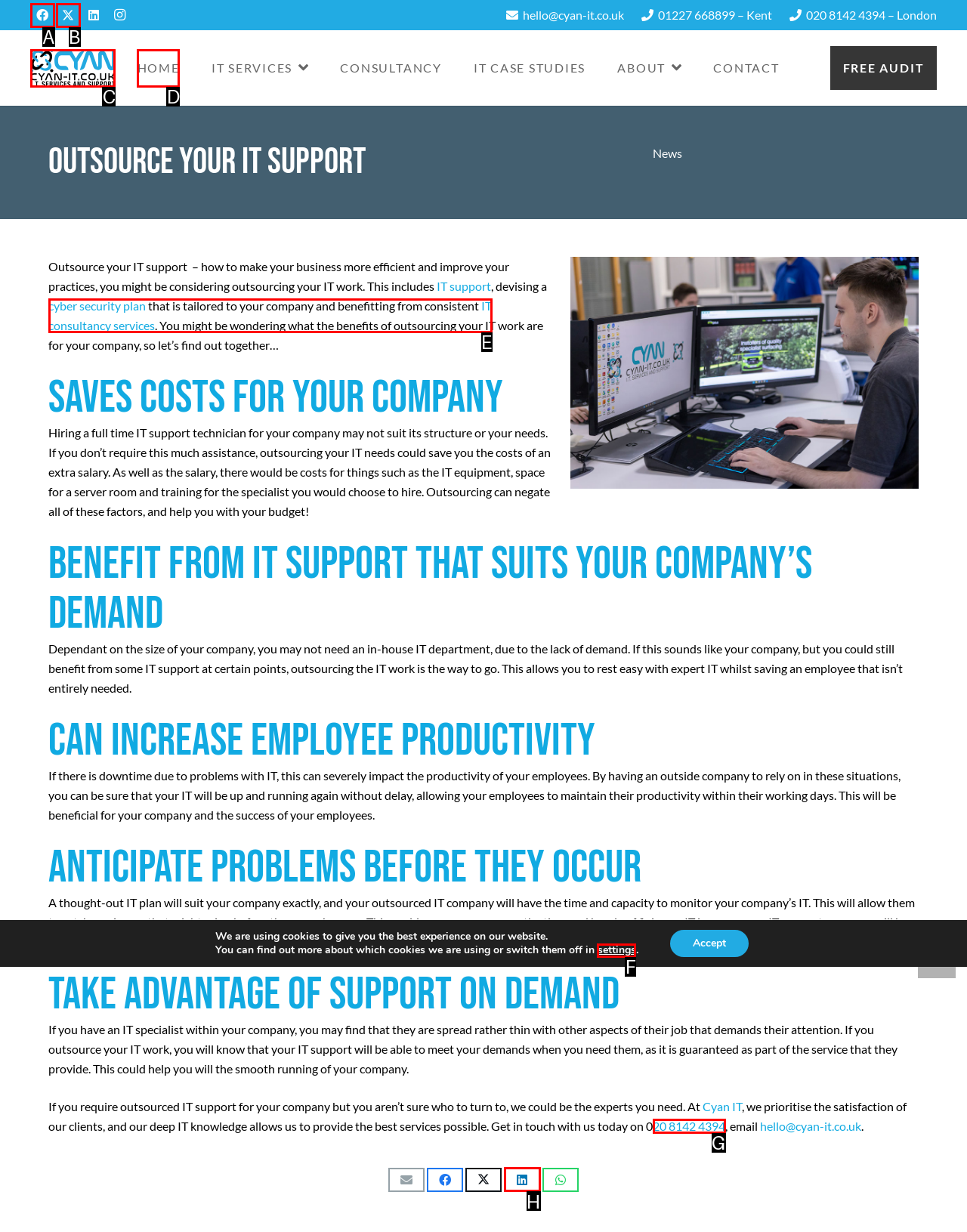Based on the description: 20 8142 4394, select the HTML element that best fits. Reply with the letter of the correct choice from the options given.

G